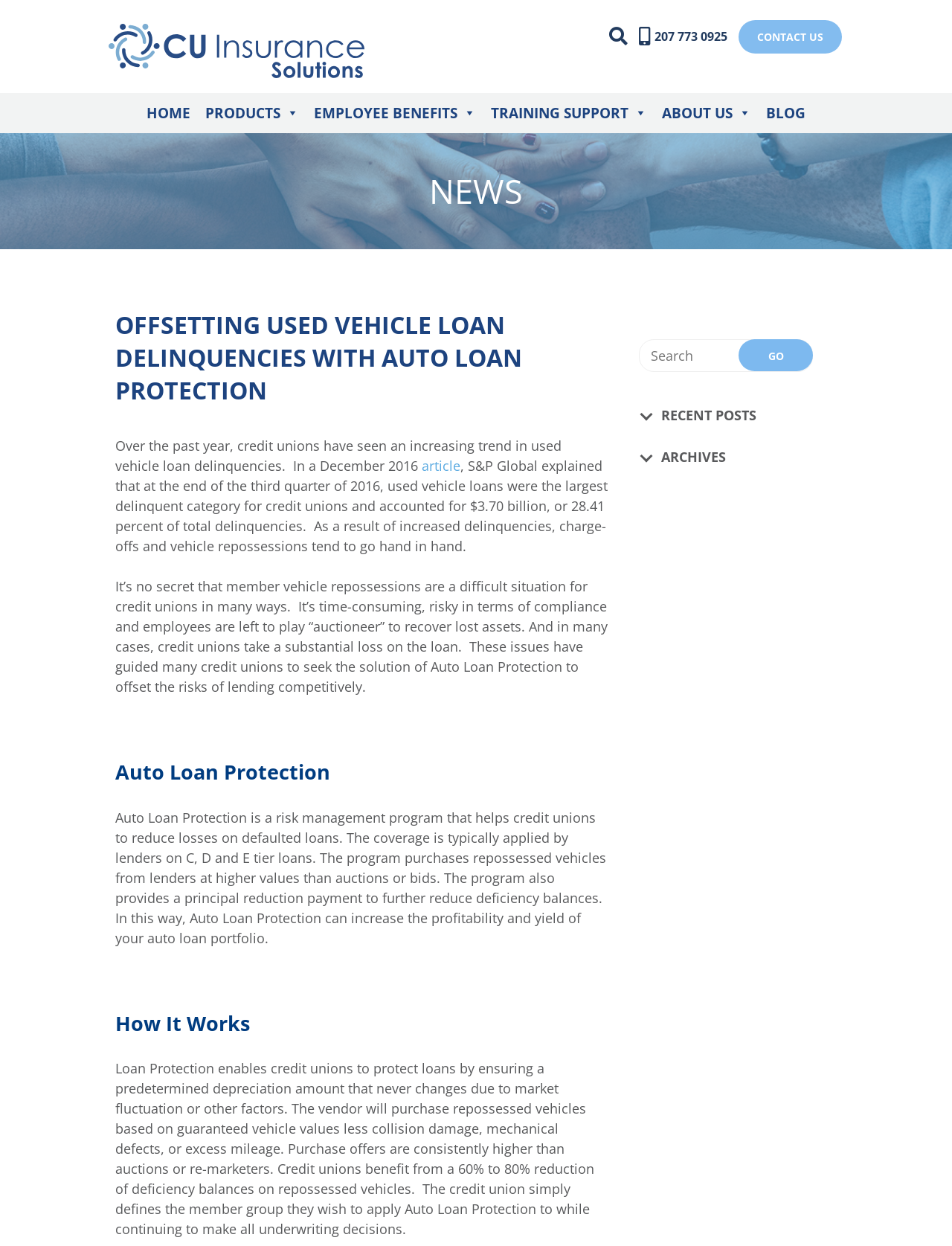What is the purpose of Auto Loan Protection?
Refer to the image and answer the question using a single word or phrase.

Reduce losses on defaulted loans